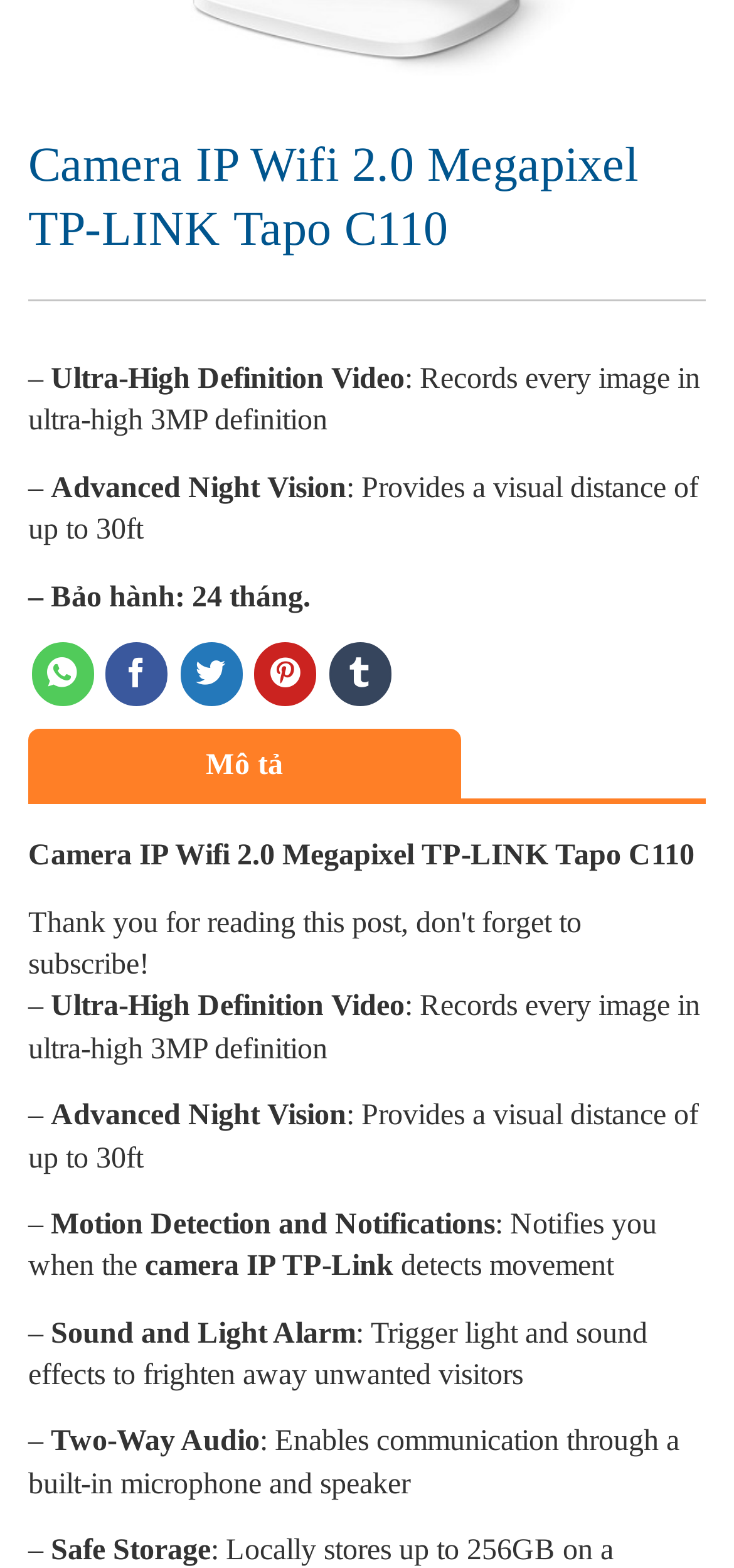Locate the UI element described by camera IP TP-Link in the provided webpage screenshot. Return the bounding box coordinates in the format (top-left x, top-left y, bottom-right x, bottom-right y), ensuring all values are between 0 and 1.

[0.197, 0.797, 0.536, 0.817]